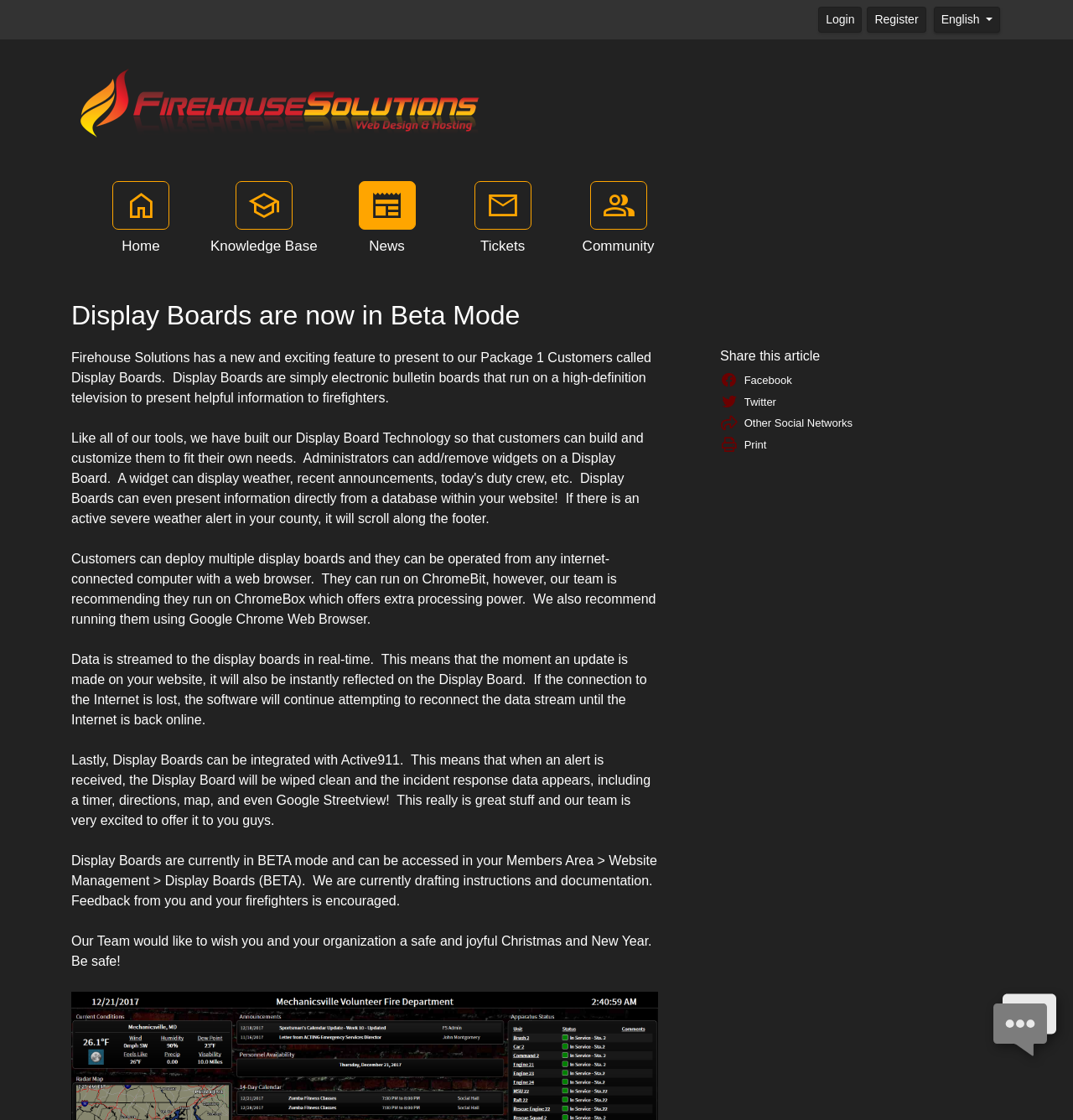Where can users access Display Boards?
Please provide a single word or phrase in response based on the screenshot.

Members Area